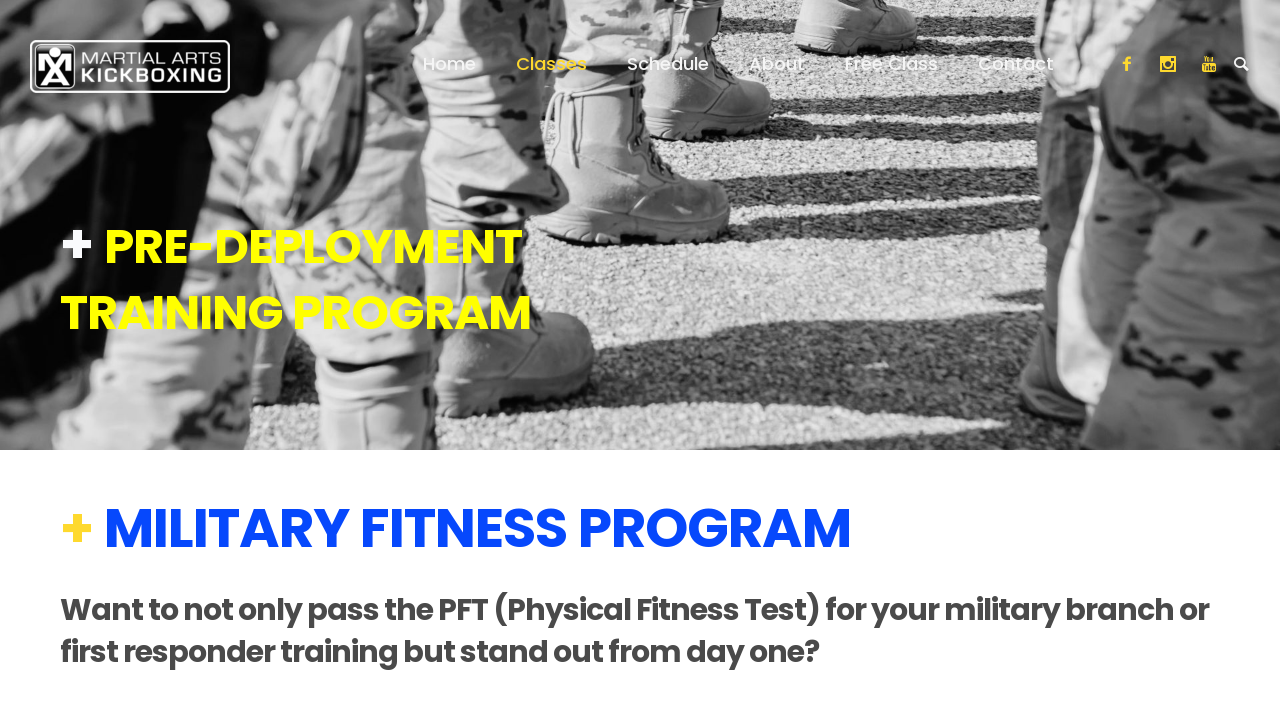Locate the bounding box coordinates of the element I should click to achieve the following instruction: "Visit Facebook page".

[0.874, 0.079, 0.895, 0.103]